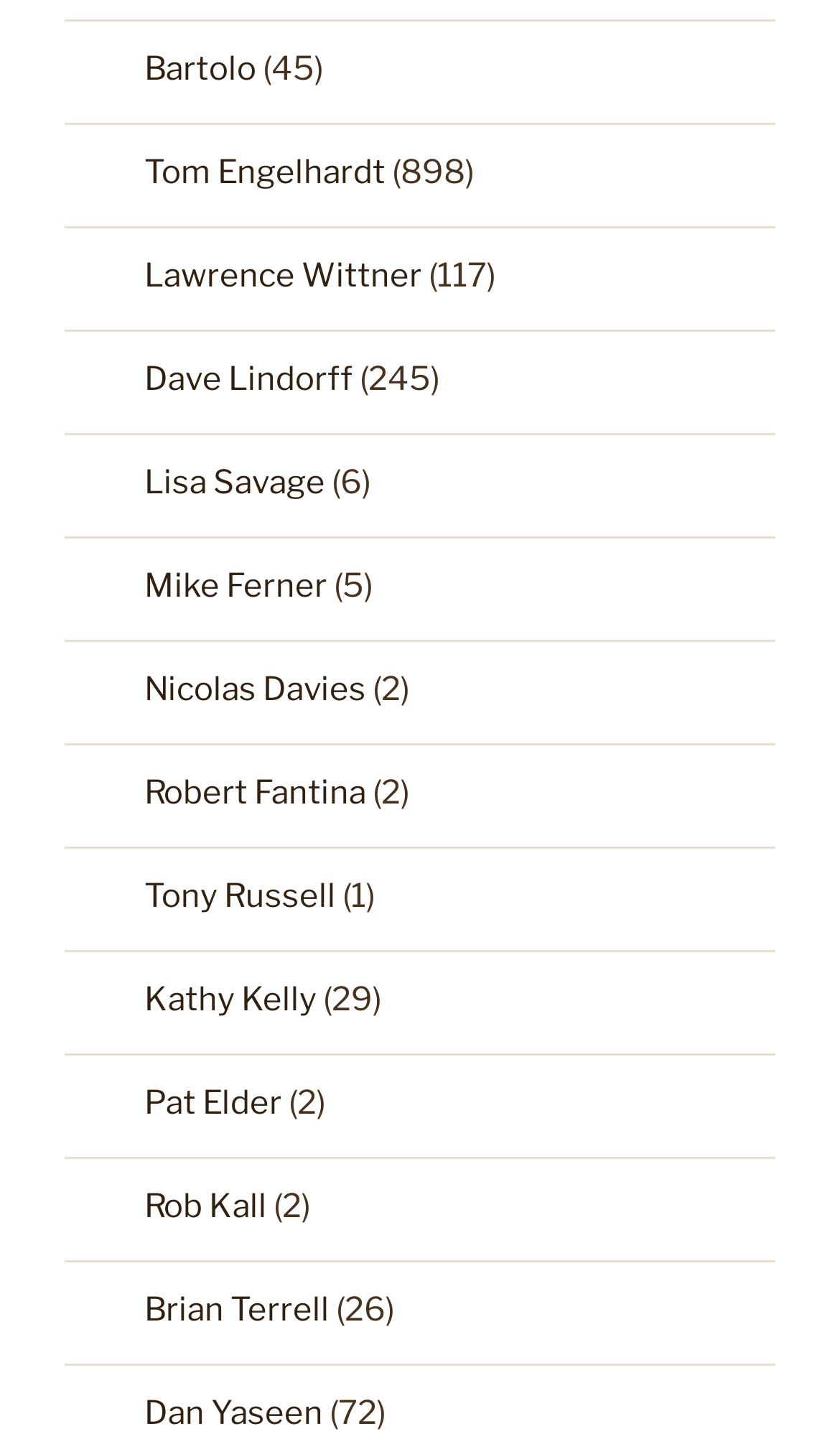Could you highlight the region that needs to be clicked to execute the instruction: "explore Lisa Savage's work"?

[0.172, 0.322, 0.387, 0.349]